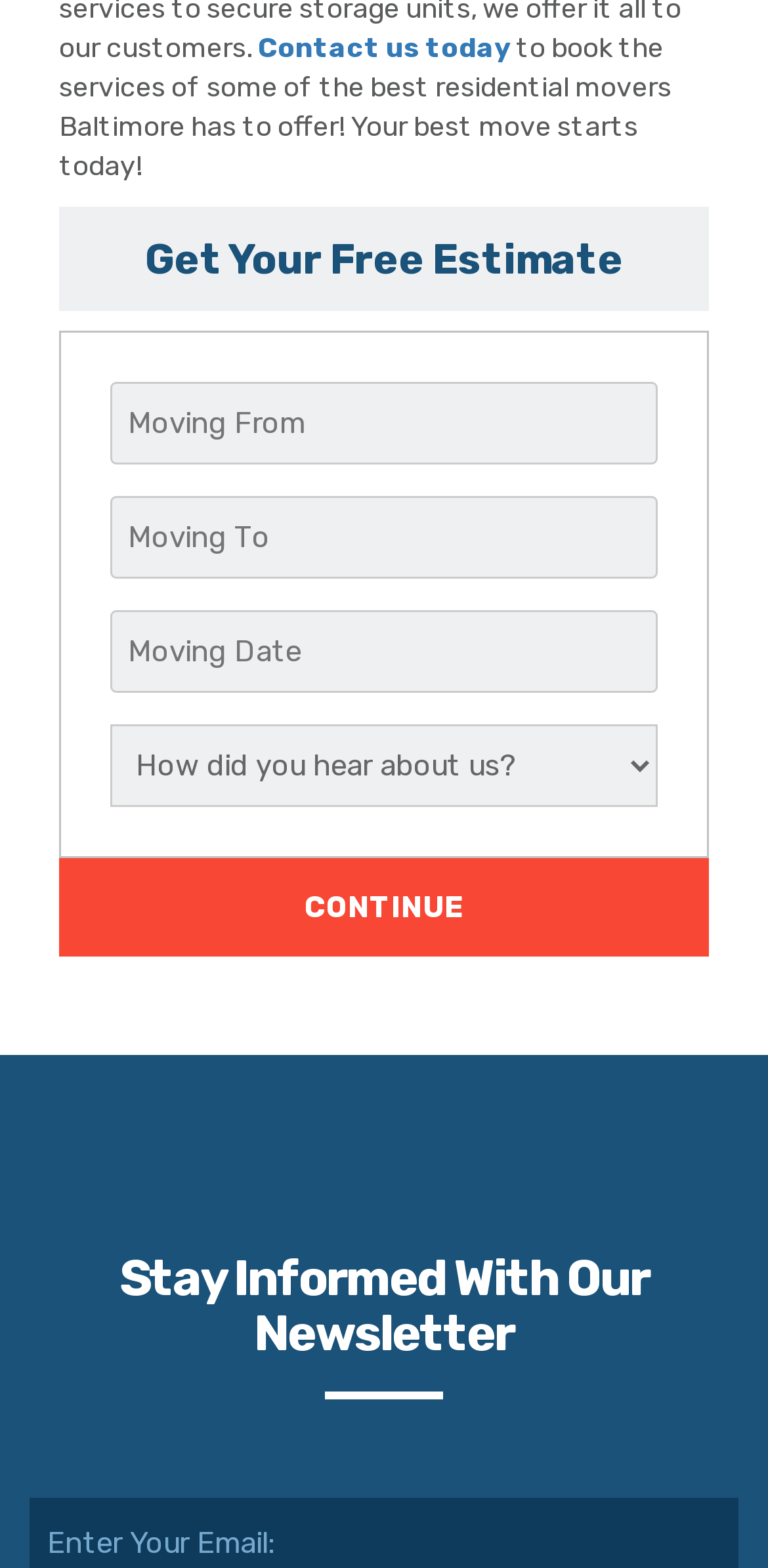What is the topic of the newsletter?
Provide a fully detailed and comprehensive answer to the question.

The heading 'Stay Informed With Our Newsletter' is located near the top of the page, and the page appears to be about residential movers in Baltimore, suggesting that the newsletter is related to this topic.